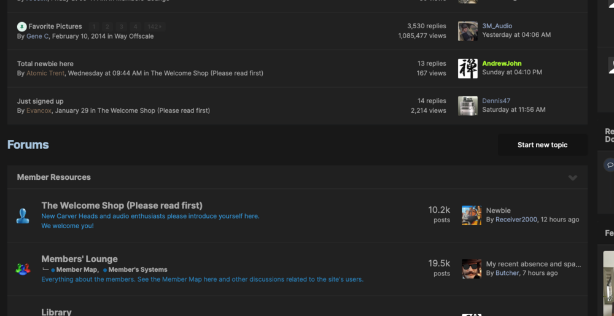Create a vivid and detailed description of the image.

The image displays a section of an online forum dedicated to audio enthusiasts, featuring a dark-themed layout that enhances readability. Within this forum, users can explore various topics related to their interests in audio equipment and share experiences. Prominent areas include the "Welcome Shop" for new members, inviting them to introduce themselves, and the "Members' Lounge," which houses discussions on members' systems. Notable posts display significant activity, with thread counts indicating community engagement, characterized by a warm and collaborative atmosphere. The layout encourages interaction, making it easy for users to navigate through different topics and connect with like-minded individuals.